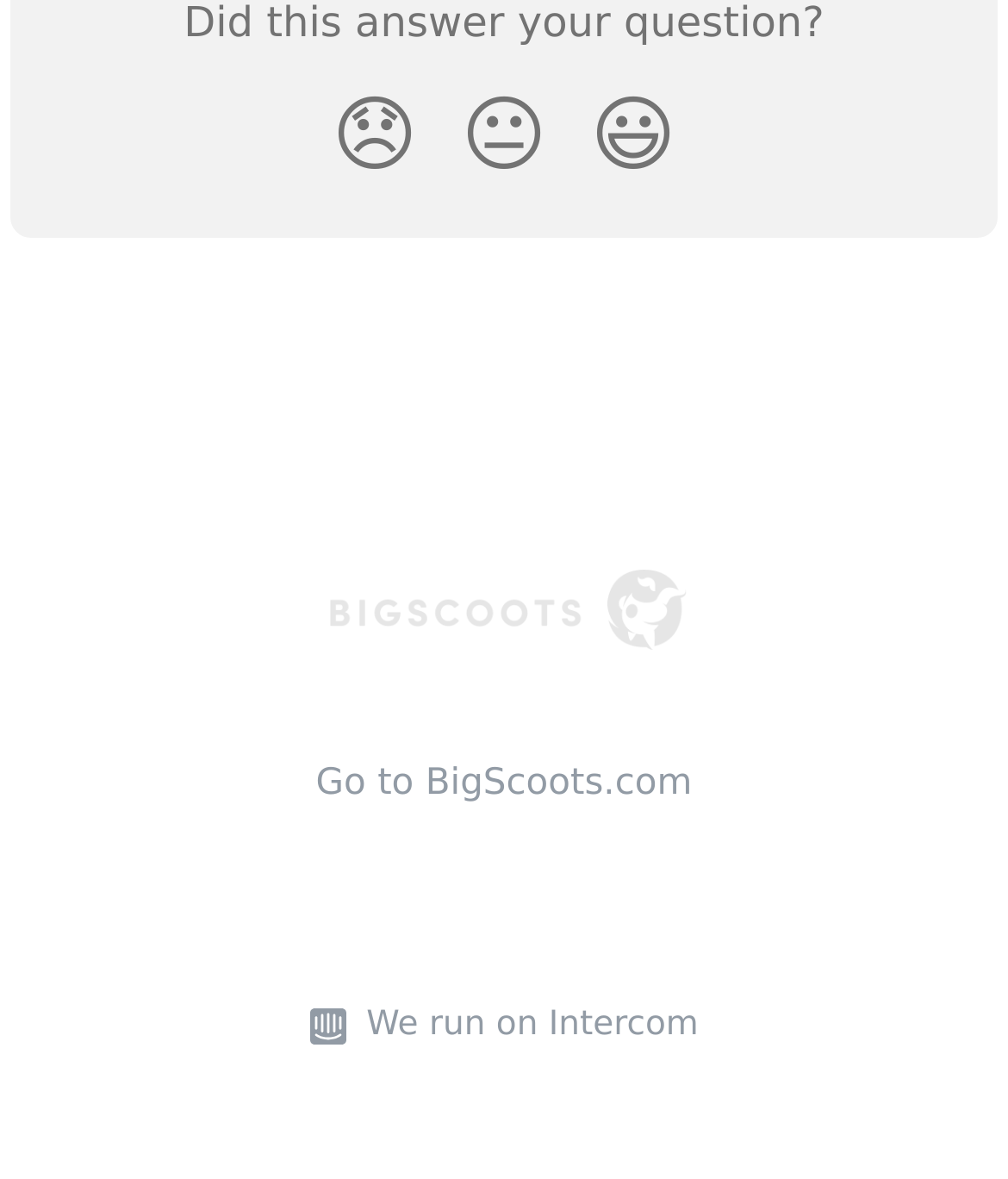Please provide the bounding box coordinates in the format (top-left x, top-left y, bottom-right x, bottom-right y). Remember, all values are floating point numbers between 0 and 1. What is the bounding box coordinate of the region described as: alt="BigScoots WordPress Knowledge Base"

[0.295, 0.494, 0.705, 0.54]